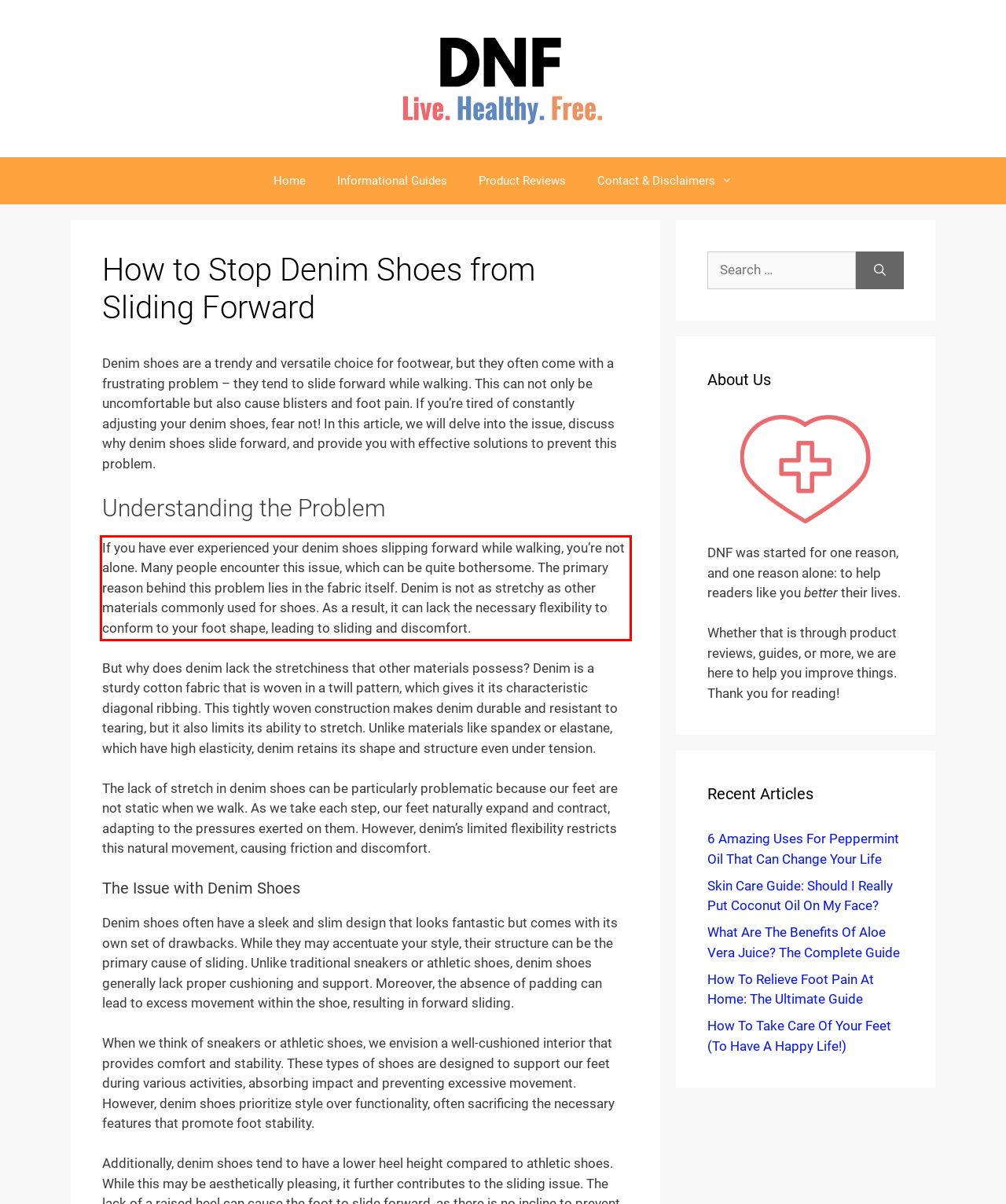Please examine the webpage screenshot containing a red bounding box and use OCR to recognize and output the text inside the red bounding box.

If you have ever experienced your denim shoes slipping forward while walking, you’re not alone. Many people encounter this issue, which can be quite bothersome. The primary reason behind this problem lies in the fabric itself. Denim is not as stretchy as other materials commonly used for shoes. As a result, it can lack the necessary flexibility to conform to your foot shape, leading to sliding and discomfort.